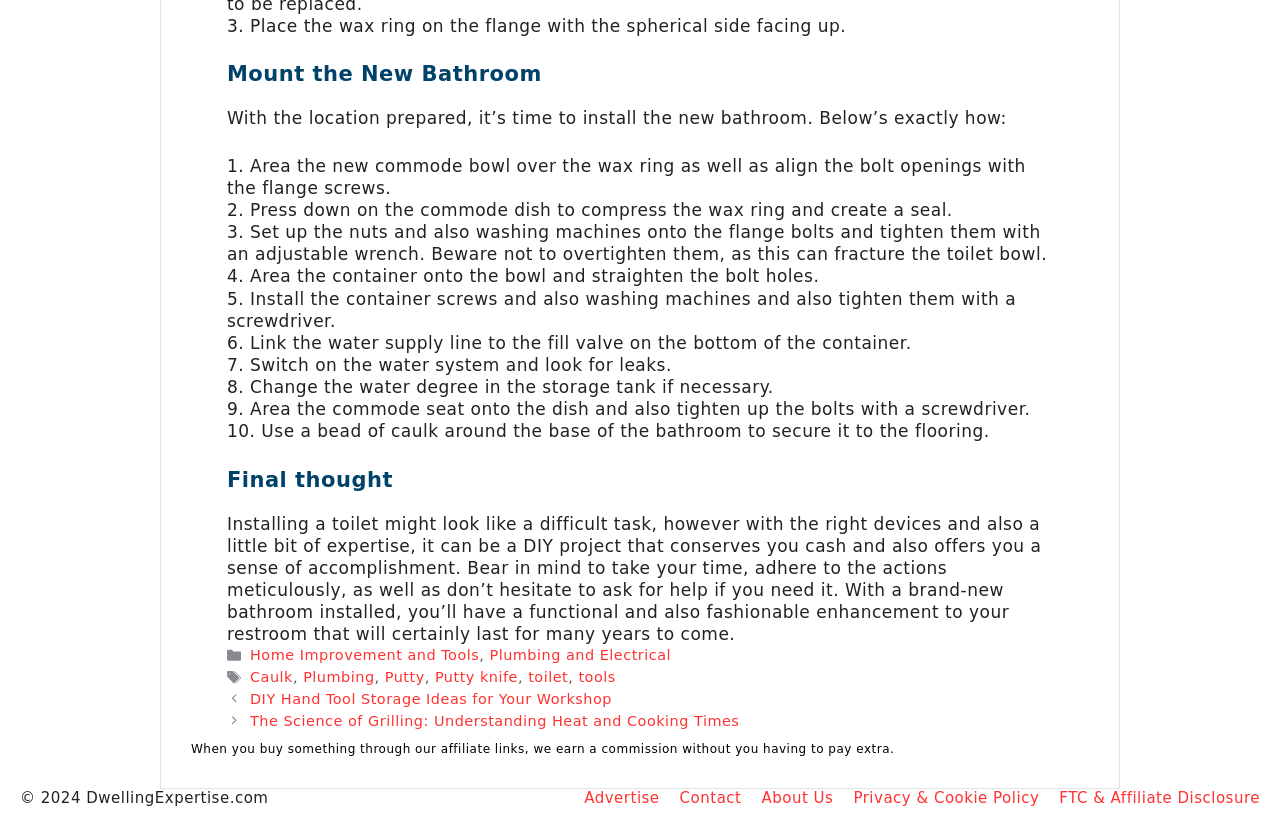What is the last step in the toilet installation process?
Observe the image and answer the question with a one-word or short phrase response.

Use a bead of caulk